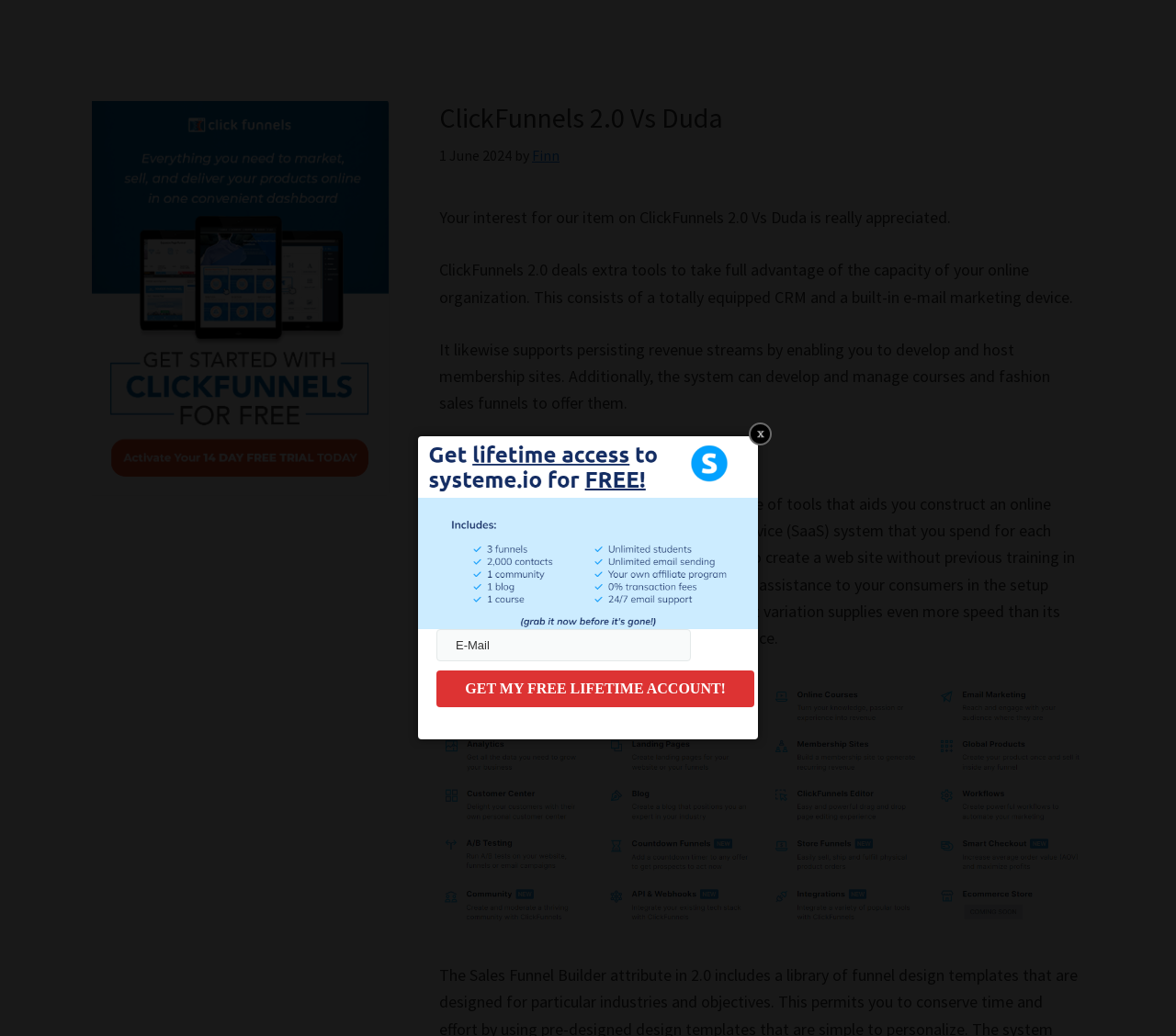What is the author's name? Using the information from the screenshot, answer with a single word or phrase.

Finn